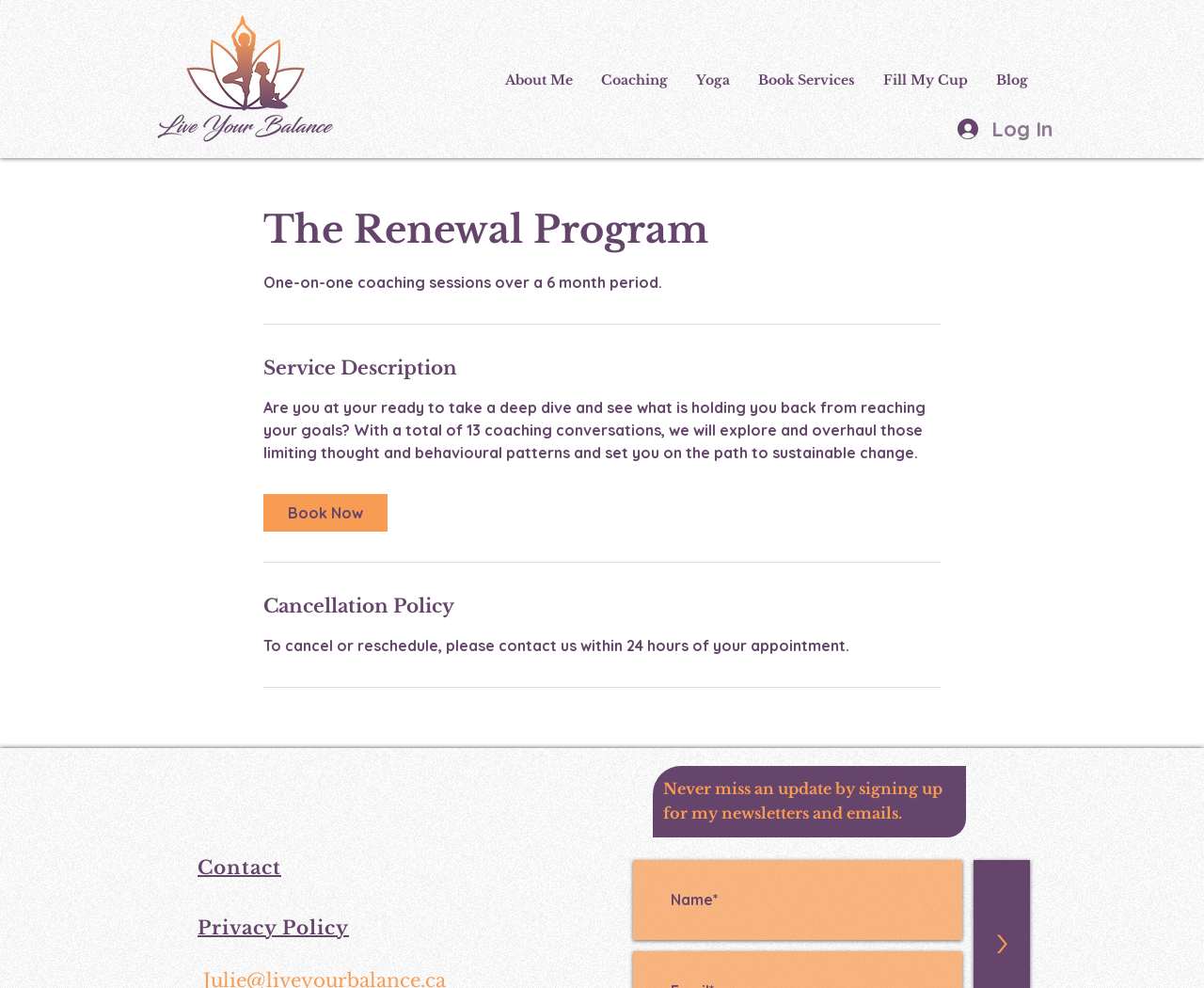What is the logo image of?
Using the screenshot, give a one-word or short phrase answer.

Live-Your-Balance